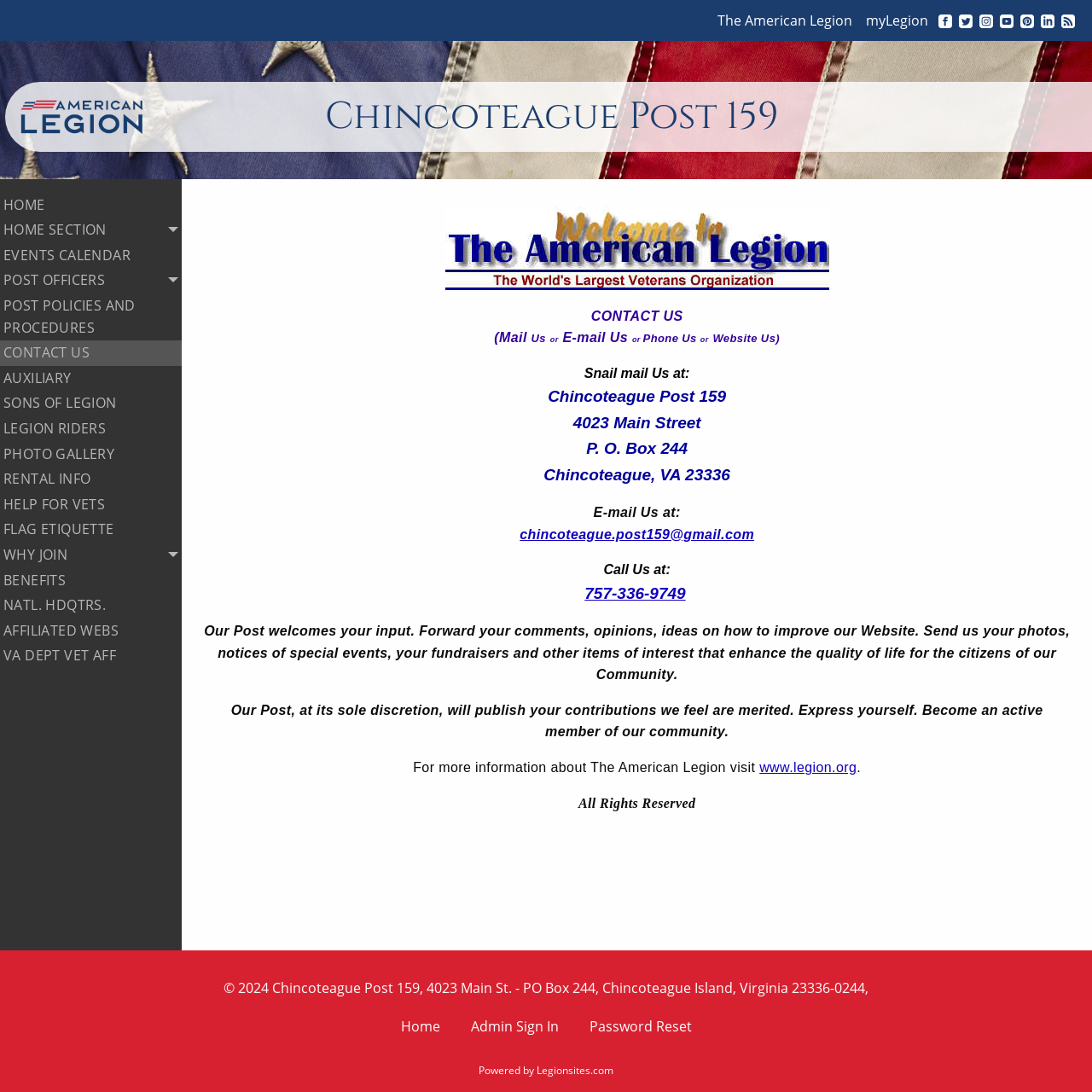What social media platforms are linked from the webpage?
Refer to the screenshot and deliver a thorough answer to the question presented.

I found the answer by looking at the link elements with the text 'Facebook', 'Twitter', 'Instagram', 'YouTube', 'Pinterest', and 'LinkedIn' which are located at the top of the webpage.